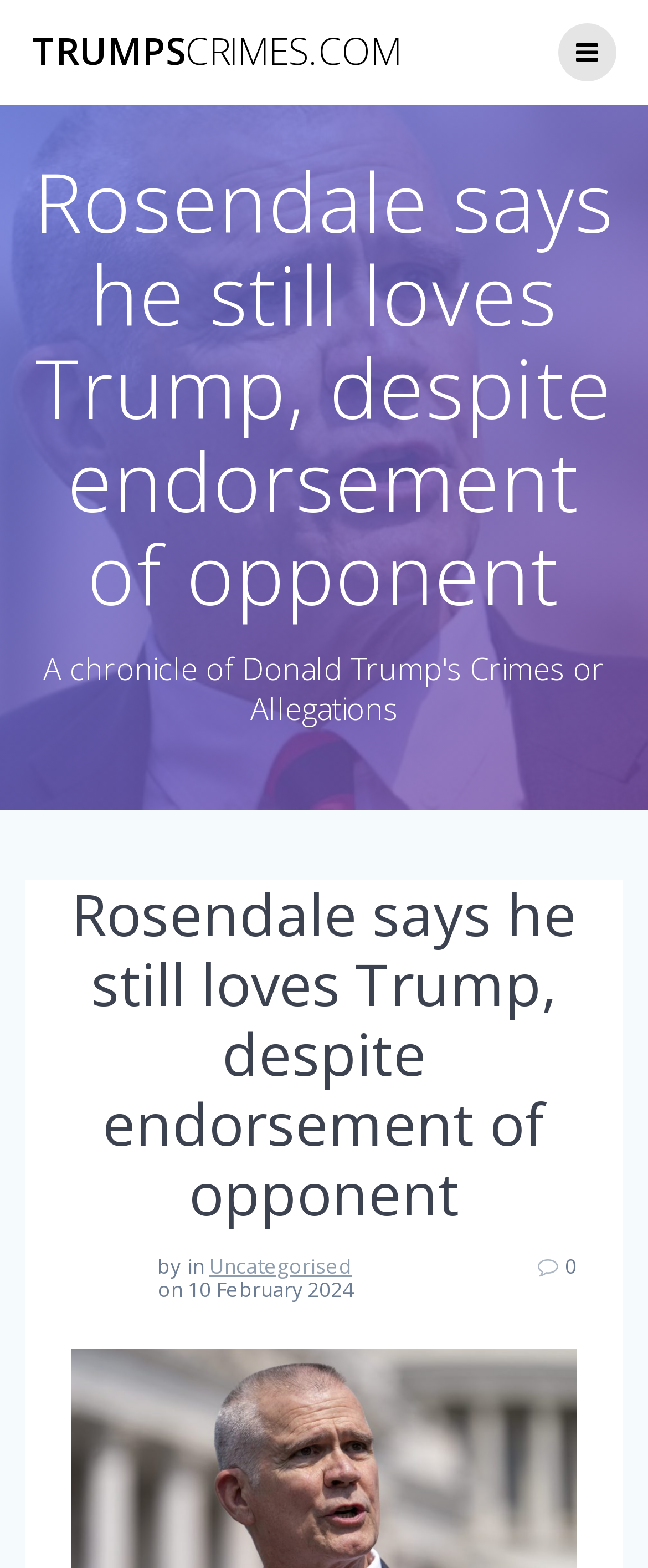What is the name of the website?
Using the details from the image, give an elaborate explanation to answer the question.

The name of the website can be found at the top left corner of the webpage, where it is written as a link 'TRUMPSCRIMES.COM'.